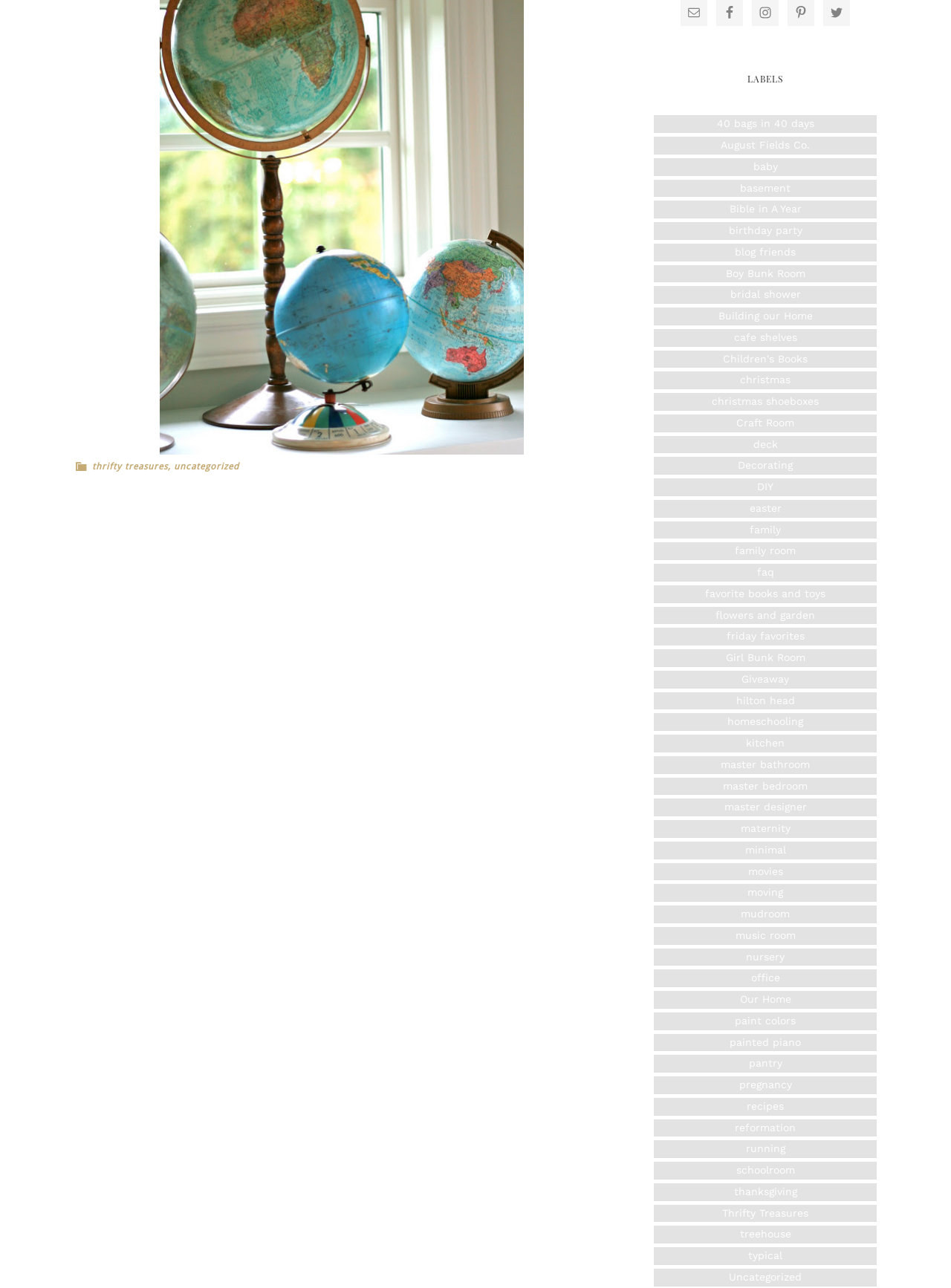Using the information from the screenshot, answer the following question thoroughly:
How many categories are listed under 'LABELS'?

The number of categories listed under 'LABELS' can be determined by counting the number of link elements that are child elements of the heading 'LABELS'. There are 28 link elements, which suggests that there are 28 categories listed under 'LABELS'.